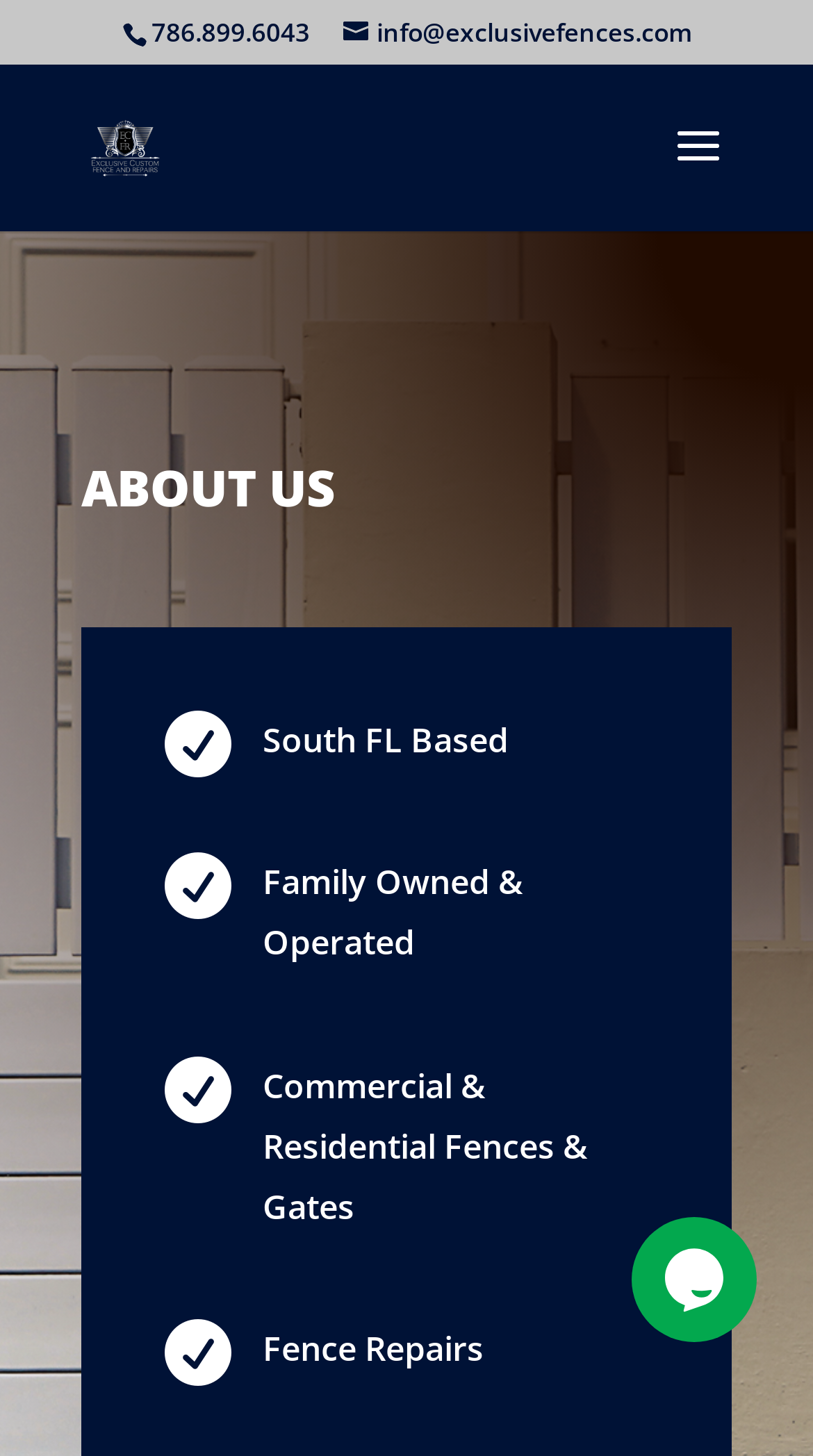Locate the bounding box coordinates for the element described below: "Search the CoCounsel FAQ". The coordinates must be four float values between 0 and 1, formatted as [left, top, right, bottom].

None